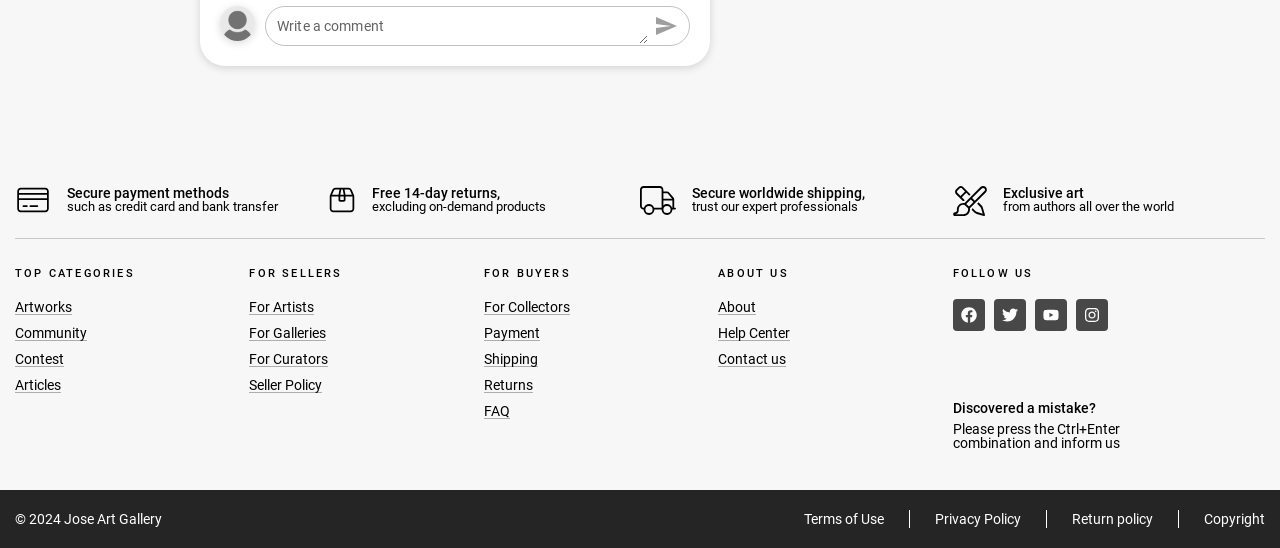Predict the bounding box coordinates of the area that should be clicked to accomplish the following instruction: "Learn about the seller policy". The bounding box coordinates should consist of four float numbers between 0 and 1, i.e., [left, top, right, bottom].

[0.195, 0.689, 0.252, 0.717]